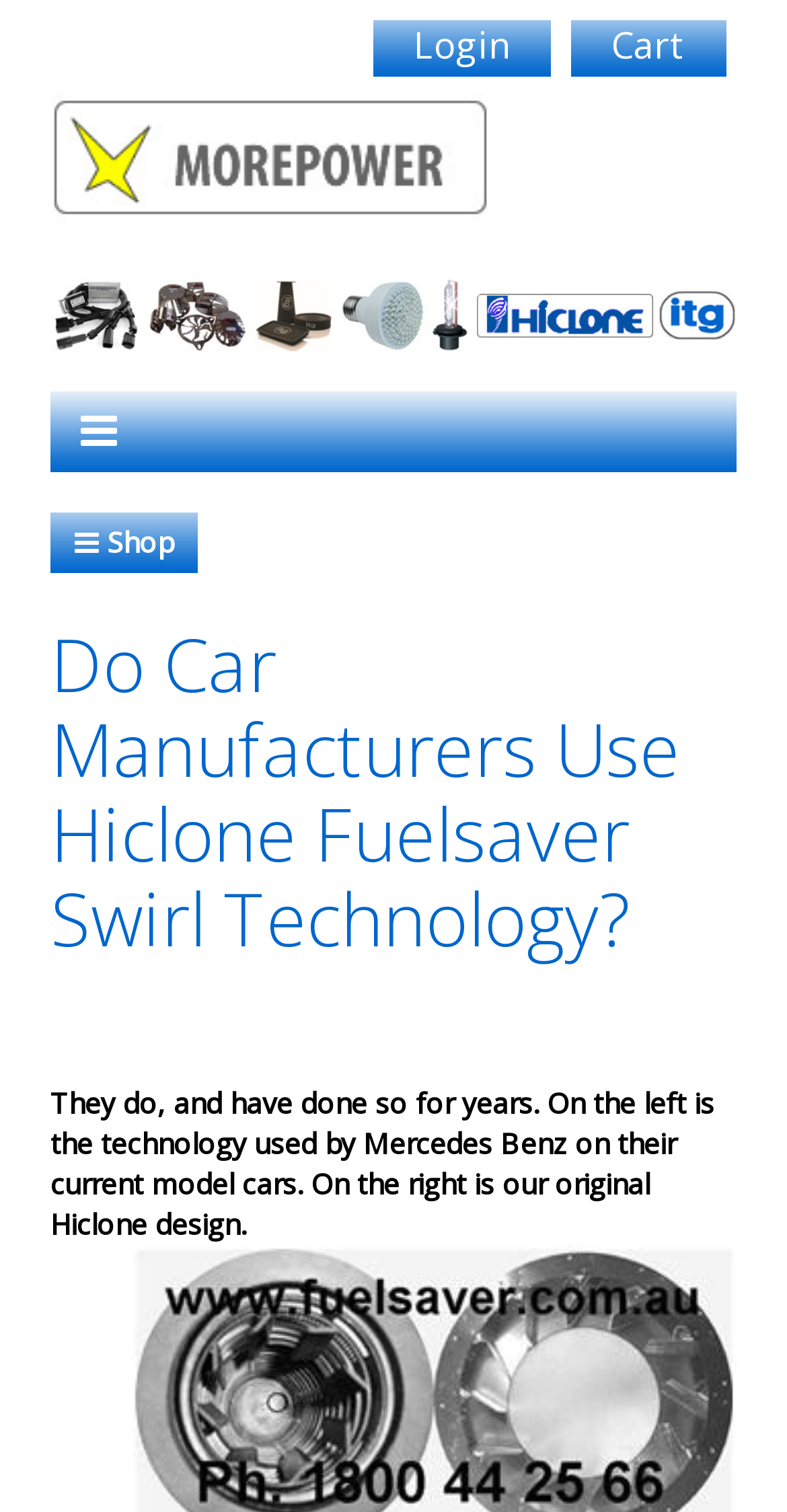Identify and provide the main heading of the webpage.

Do Car Manufacturers Use Hiclone Fuelsaver Swirl Technology?